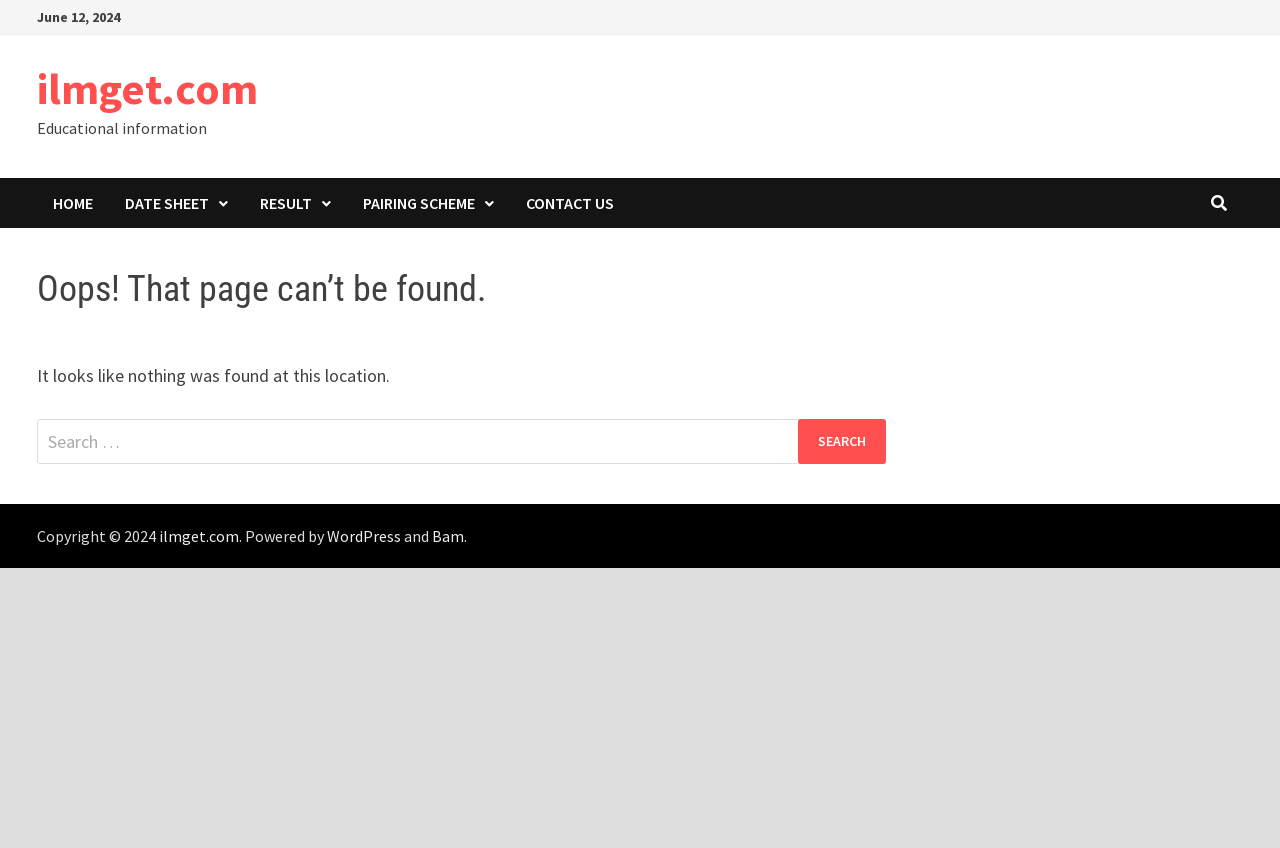Please provide a comprehensive response to the question based on the details in the image: What is the copyright year of the website?

The copyright year of the website is mentioned in the footer section, which is 2024.